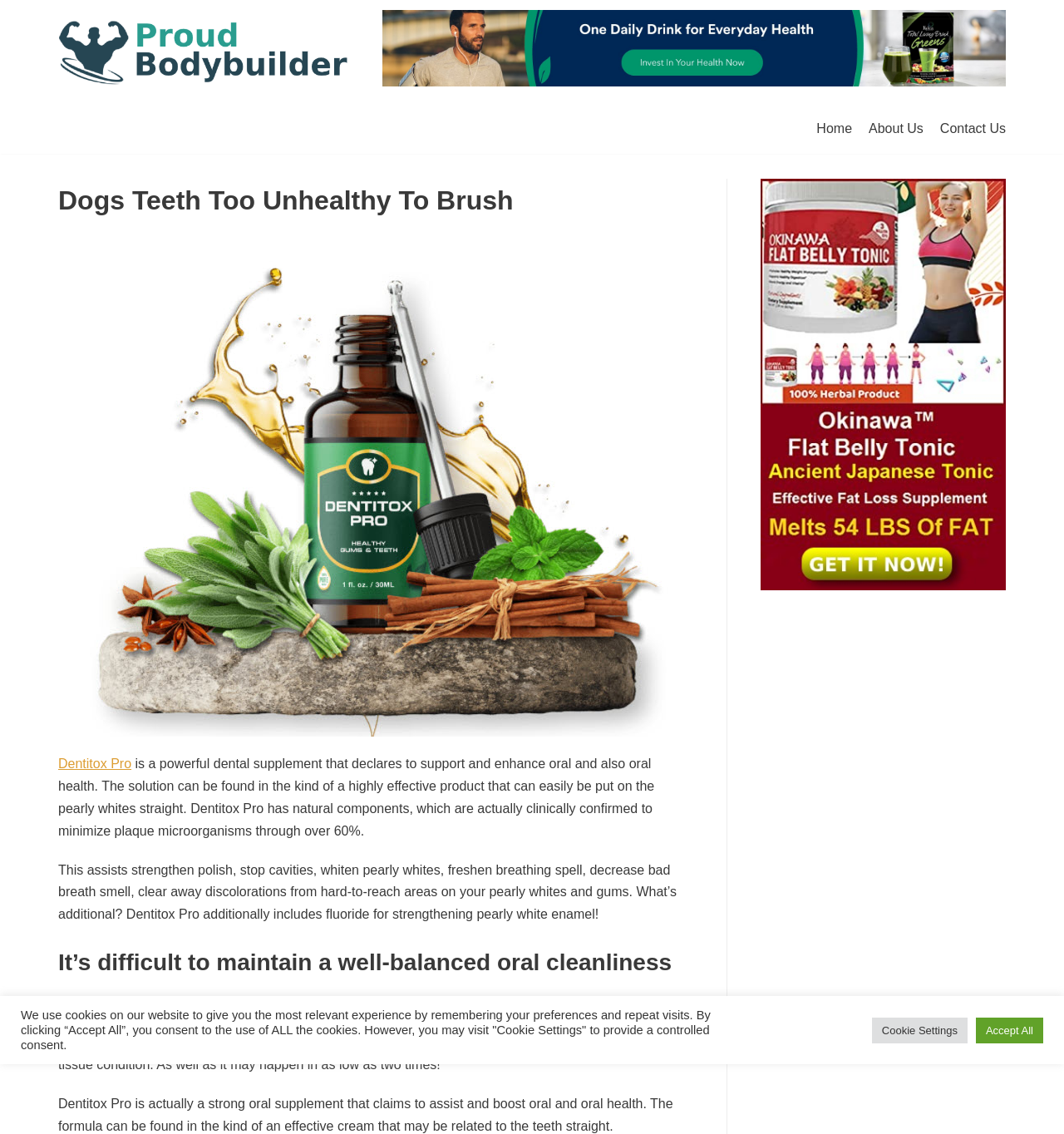Locate the bounding box coordinates of the UI element described by: "Skip to content". The bounding box coordinates should consist of four float numbers between 0 and 1, i.e., [left, top, right, bottom].

[0.0, 0.023, 0.031, 0.038]